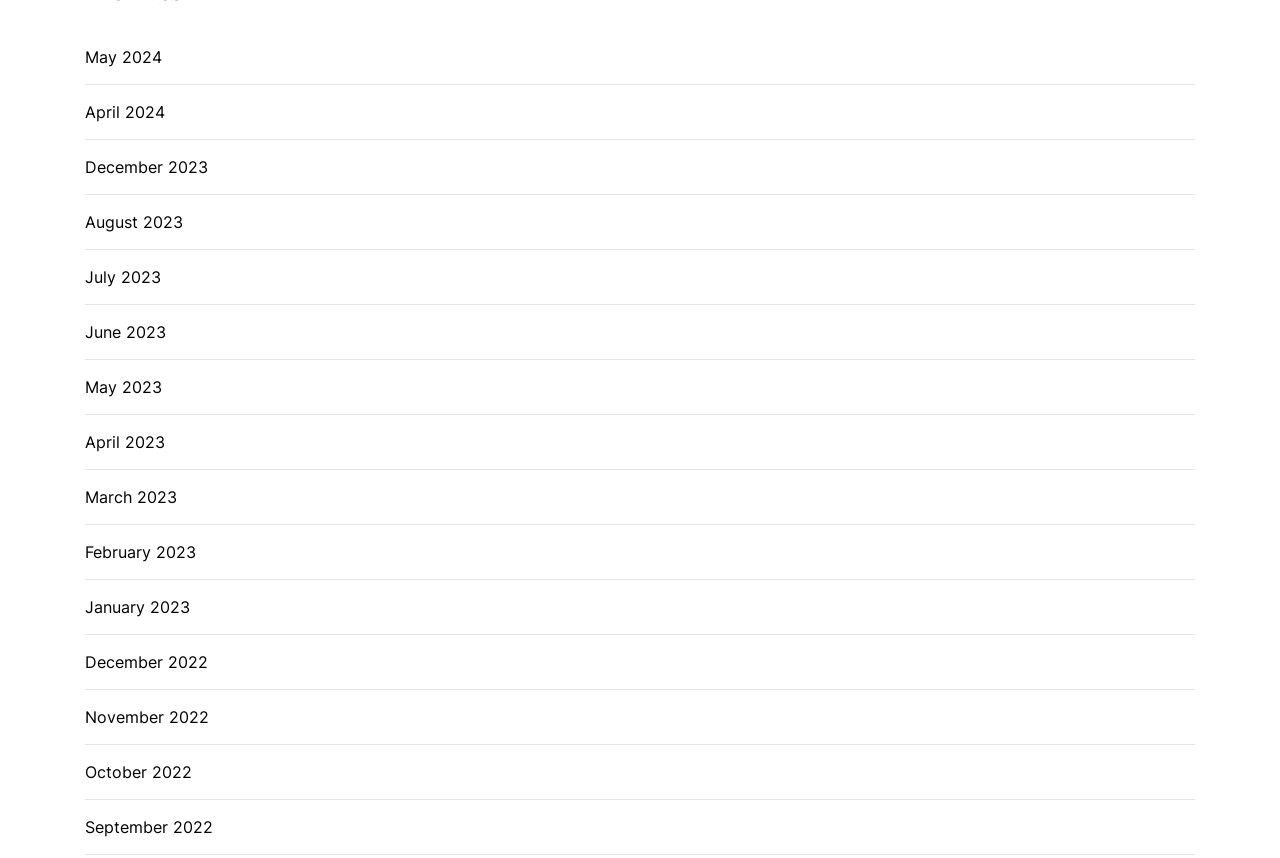Please identify the bounding box coordinates of the clickable area that will fulfill the following instruction: "Go to April 2023". The coordinates should be in the format of four float numbers between 0 and 1, i.e., [left, top, right, bottom].

[0.066, 0.501, 0.129, 0.529]